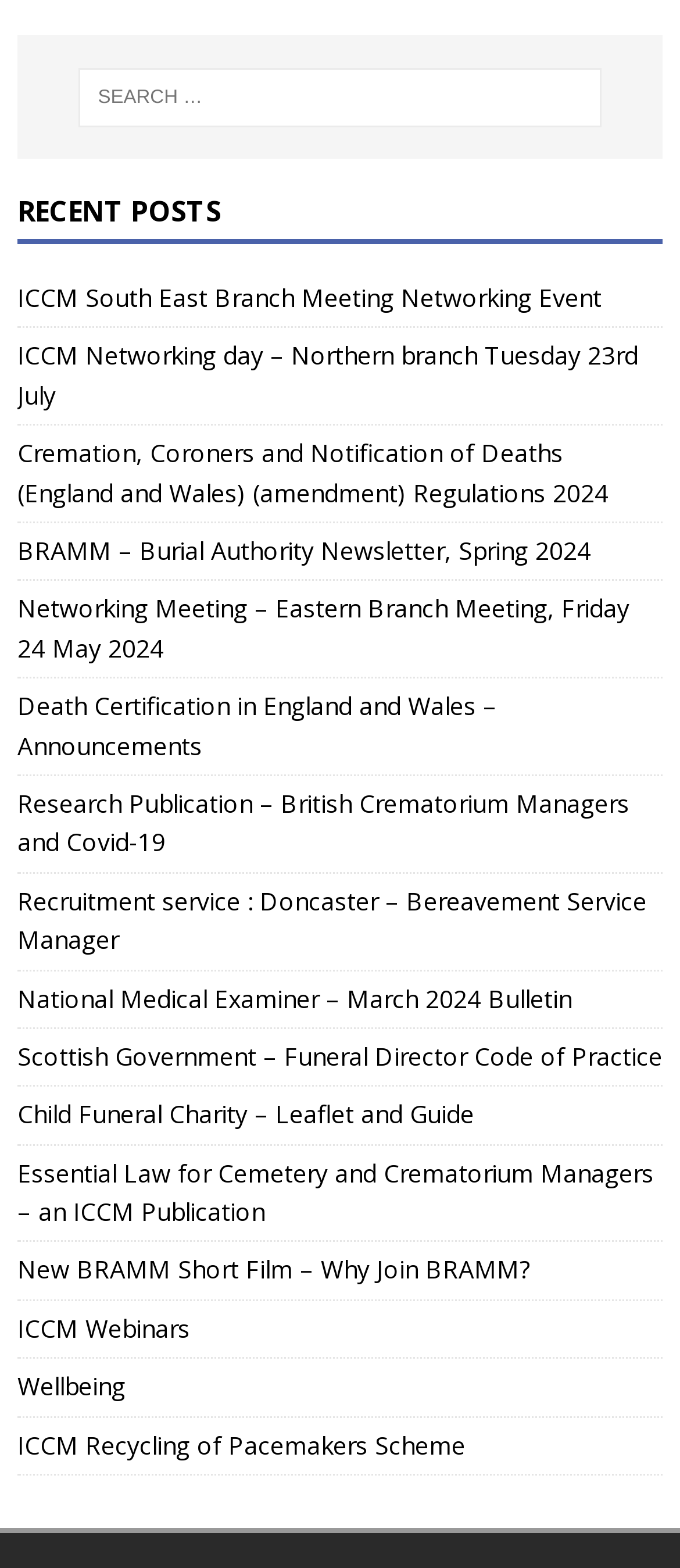Determine the bounding box coordinates of the clickable element to complete this instruction: "Learn about Wellbeing". Provide the coordinates in the format of four float numbers between 0 and 1, [left, top, right, bottom].

[0.026, 0.873, 0.185, 0.895]